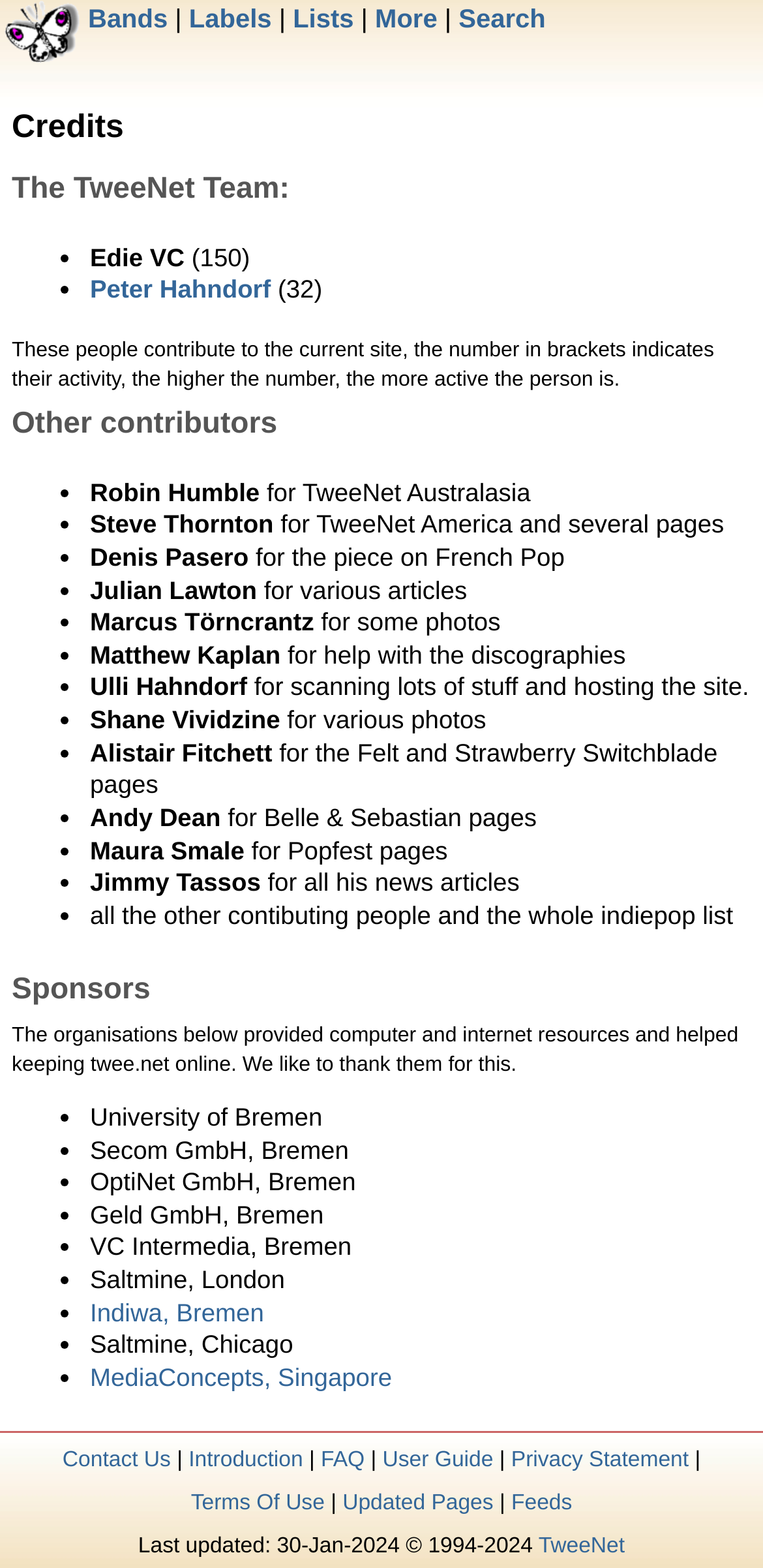Elaborate on the different components and information displayed on the webpage.

The webpage is titled "List of contributors and supporters" and is part of the TweeNet website. At the top left corner, there is a TweeNet logo, followed by a navigation menu with links to "Bands", "Labels", "Lists", "More", and "Search". Below the navigation menu, there is a heading "Credits" with a subtitle "The TweeNet Team:". 

The TweeNet team members are listed below, each with their name and a number in brackets indicating their activity level. The list includes Edie VC, Peter Hahndorf, and others. 

A paragraph explains that the listed individuals contribute to the current site, and the number in brackets indicates their activity level. 

Next, there is a section titled "Other contributors" with a list of individuals who have contributed to the site in various ways, such as Robin Humble, Steve Thornton, and Denis Pasero. Each contributor's name is followed by a brief description of their contribution. 

Further down, there is a section titled "Sponsors" with a list of organizations that have provided computer and internet resources to keep the site online. The organizations listed include University of Bremen, Secom GmbH, Bremen, and others. 

At the bottom of the page, there is a link to "Contact Us" and a separator line.